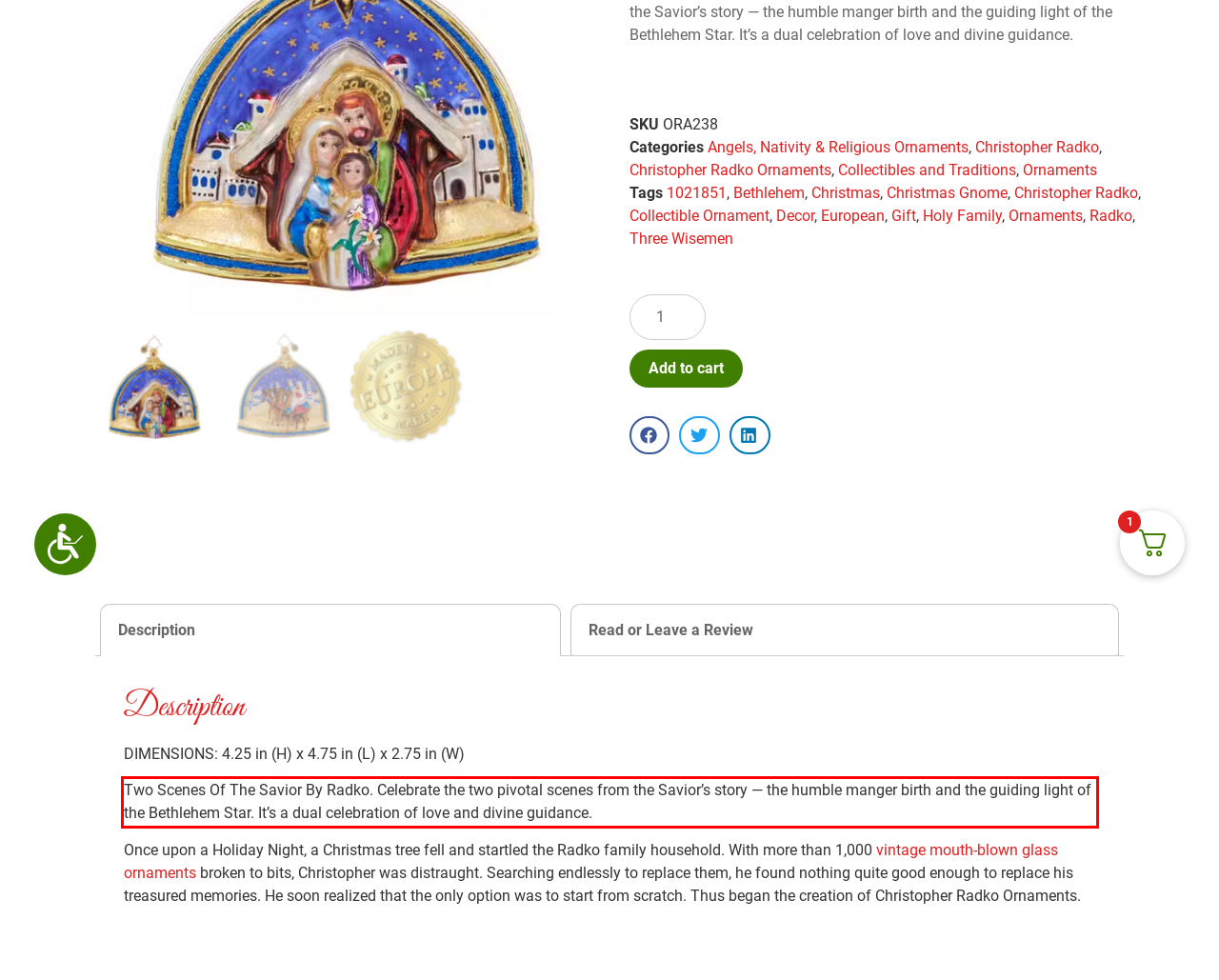Look at the provided screenshot of the webpage and perform OCR on the text within the red bounding box.

Two Scenes Of The Savior By Radko. Celebrate the two pivotal scenes from the Savior’s story — the humble manger birth and the guiding light of the Bethlehem Star. It’s a dual celebration of love and divine guidance.